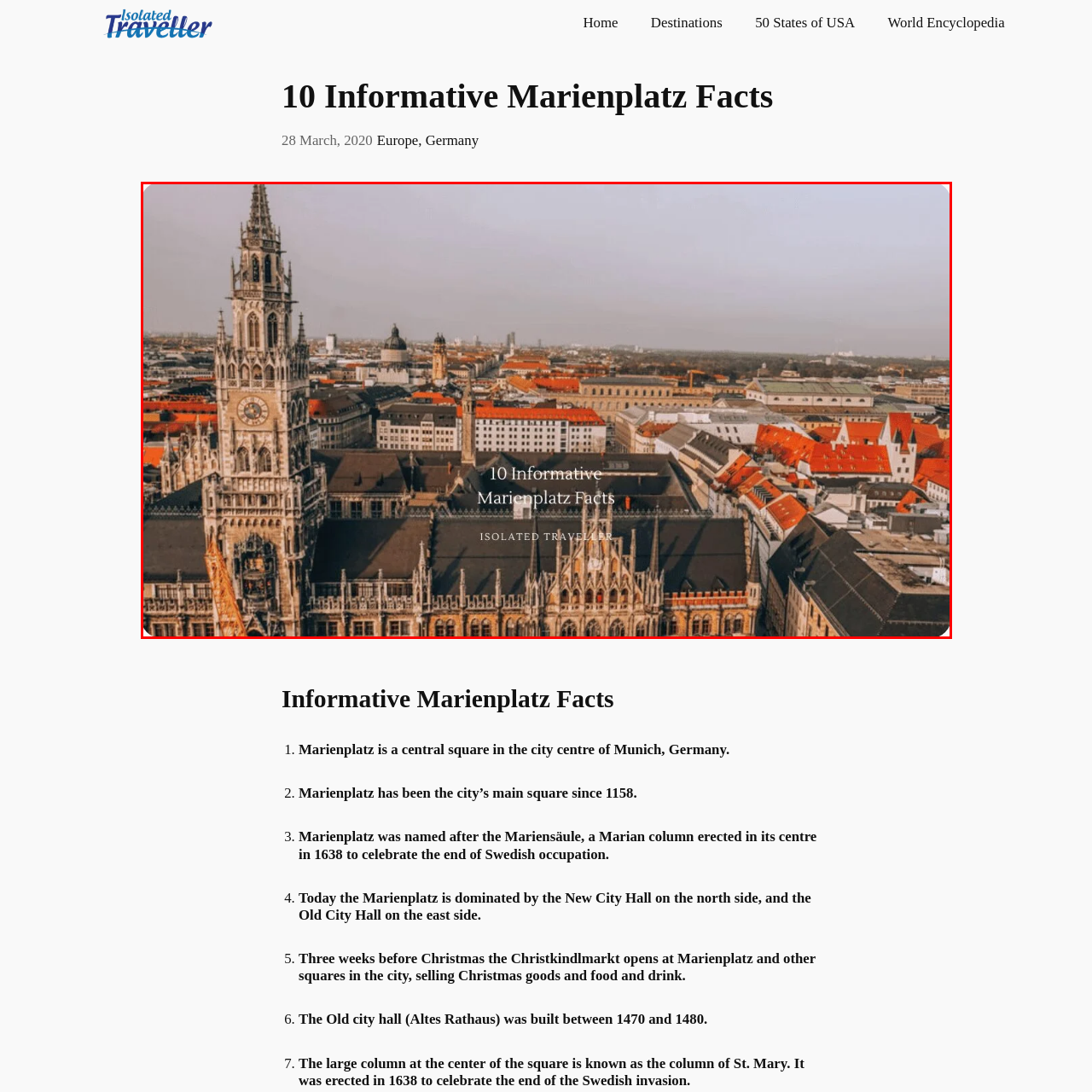Please provide a thorough description of the image inside the red frame.

The image showcases a stunning aerial view of Marienplatz, the central square in Munich, Germany. Dominating the foreground is the impressive New City Hall, characterized by its intricate Gothic architecture and towering spires. In the background, various rooftops of the city can be seen, highlighted by a palette of red and gray, which contrasts beautifully with the blue sky. Overlaying the image is the title, "10 Informative Marienplatz Facts," along with the source attribution "Isolated Traveller," emphasizing the educational content related to this iconic location. Marienplatz serves as a historical and cultural hub, and this image captures the vibrancy and architectural beauty that define it.